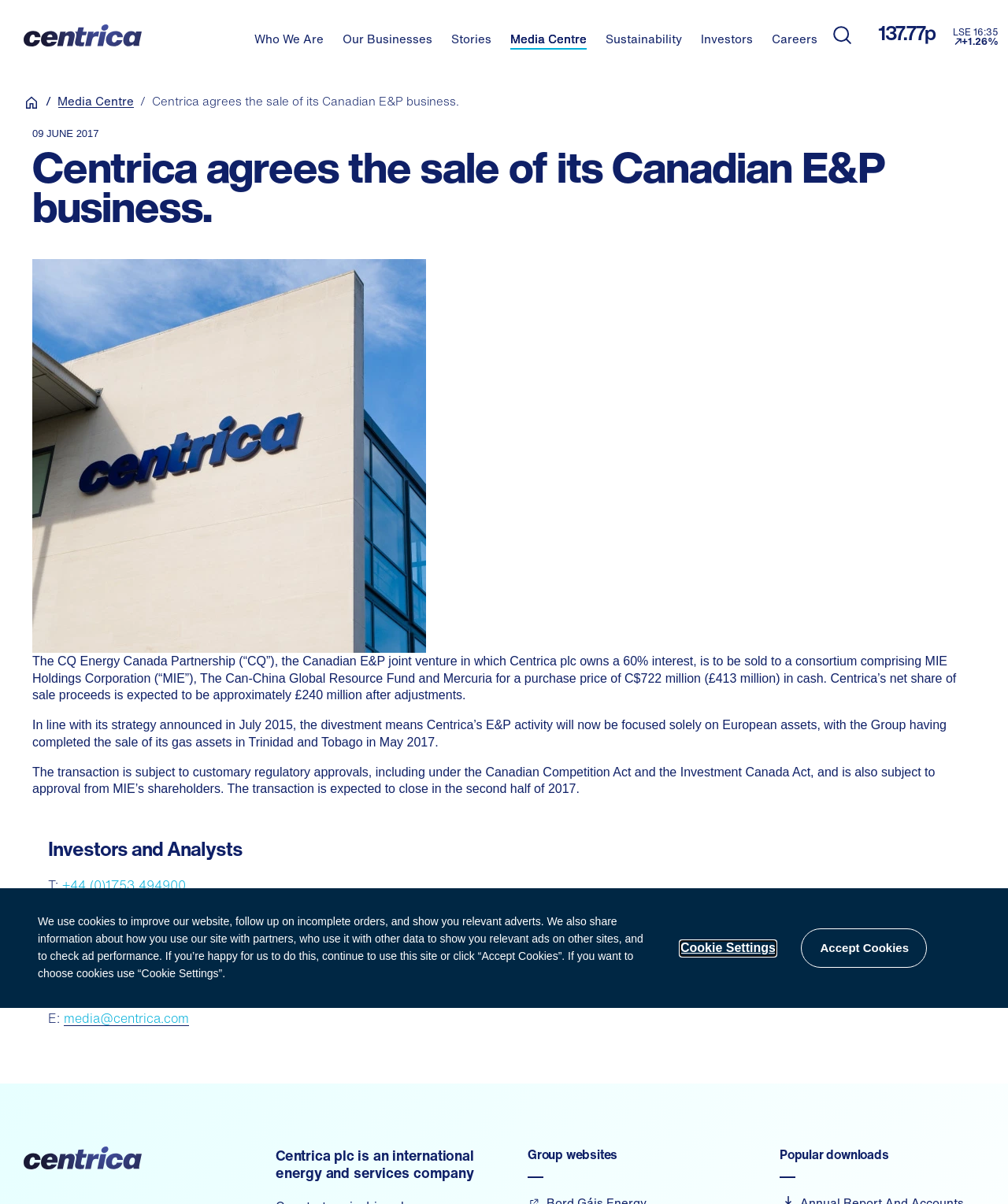Identify the bounding box of the UI element described as follows: "Our Businesses". Provide the coordinates as four float numbers in the range of 0 to 1 [left, top, right, bottom].

[0.34, 0.027, 0.429, 0.041]